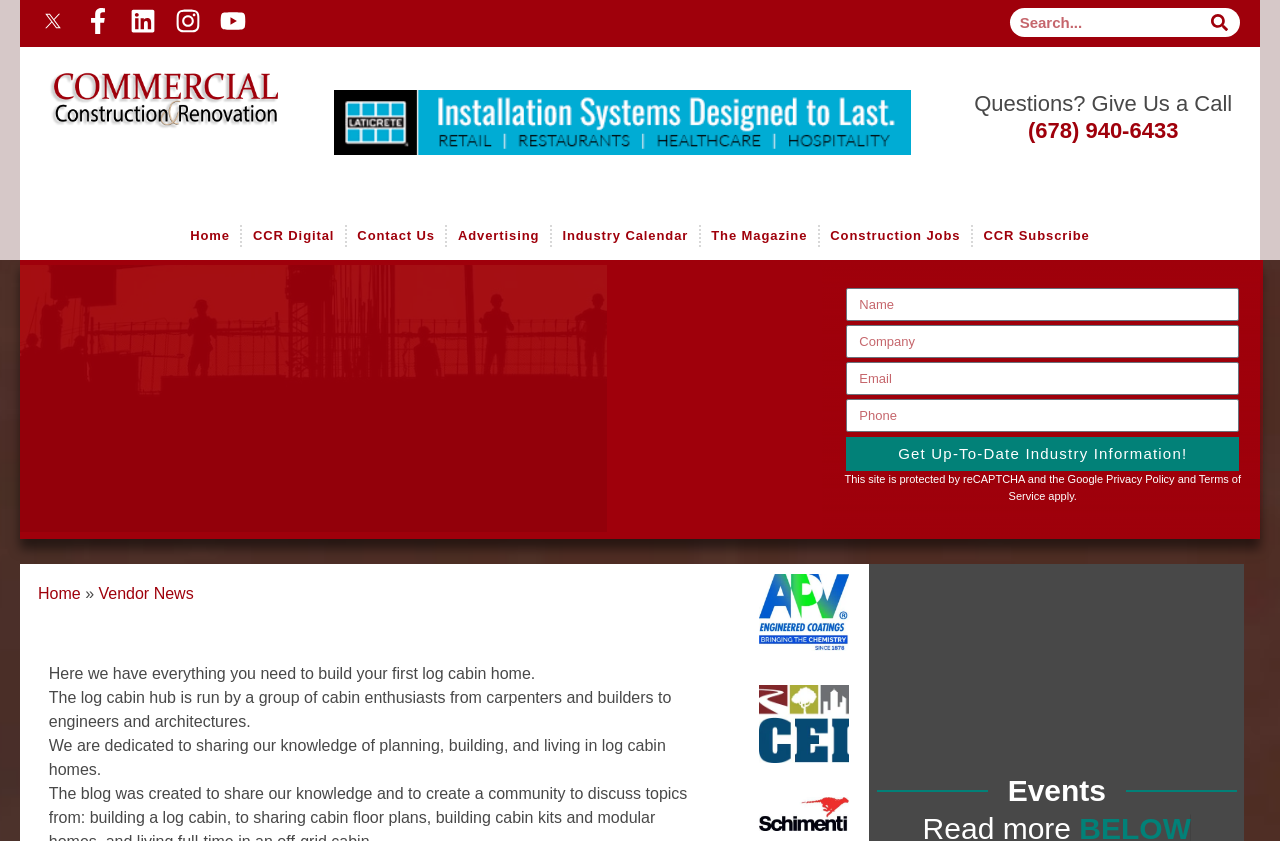Determine the bounding box of the UI component based on this description: "parent_node: Search name="s" placeholder="Search..."". The bounding box coordinates should be four float values between 0 and 1, i.e., [left, top, right, bottom].

[0.789, 0.009, 0.937, 0.044]